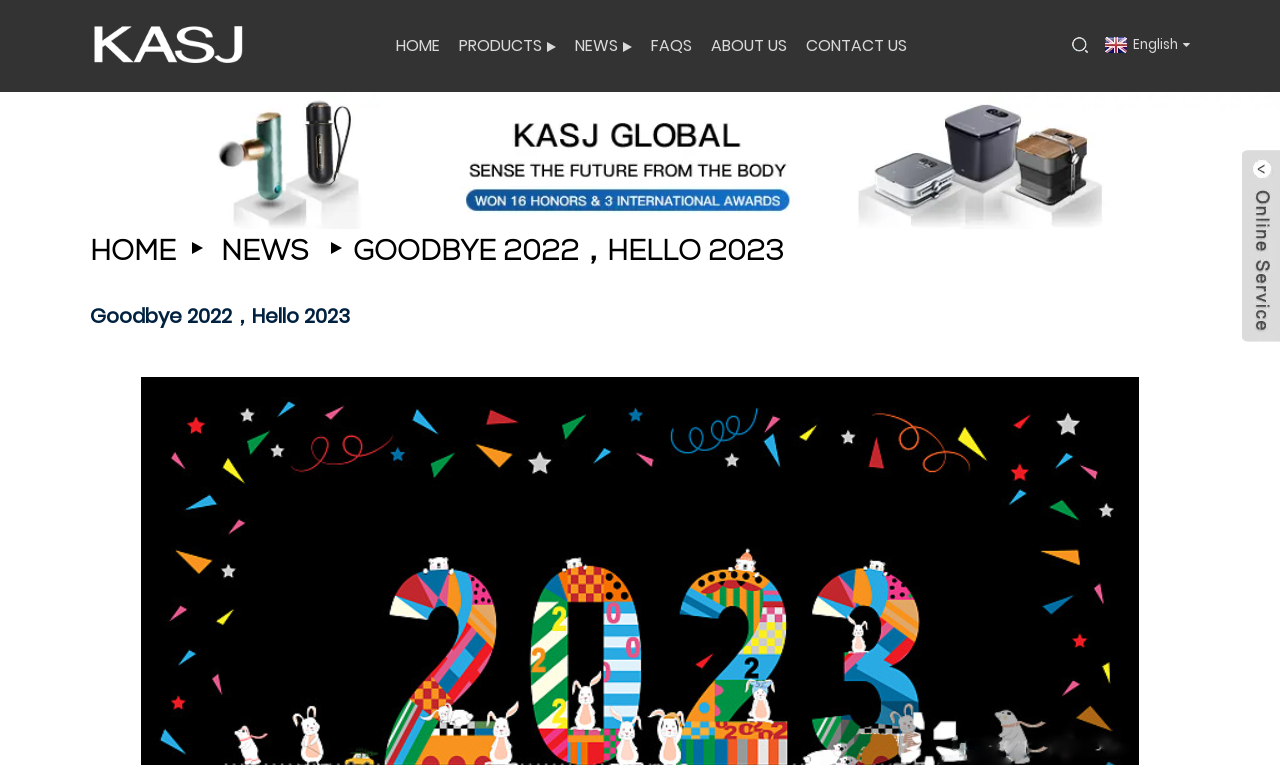Using the element description: "Goodbye 2022，Hello 2023", determine the bounding box coordinates for the specified UI element. The coordinates should be four float numbers between 0 and 1, [left, top, right, bottom].

[0.276, 0.303, 0.612, 0.35]